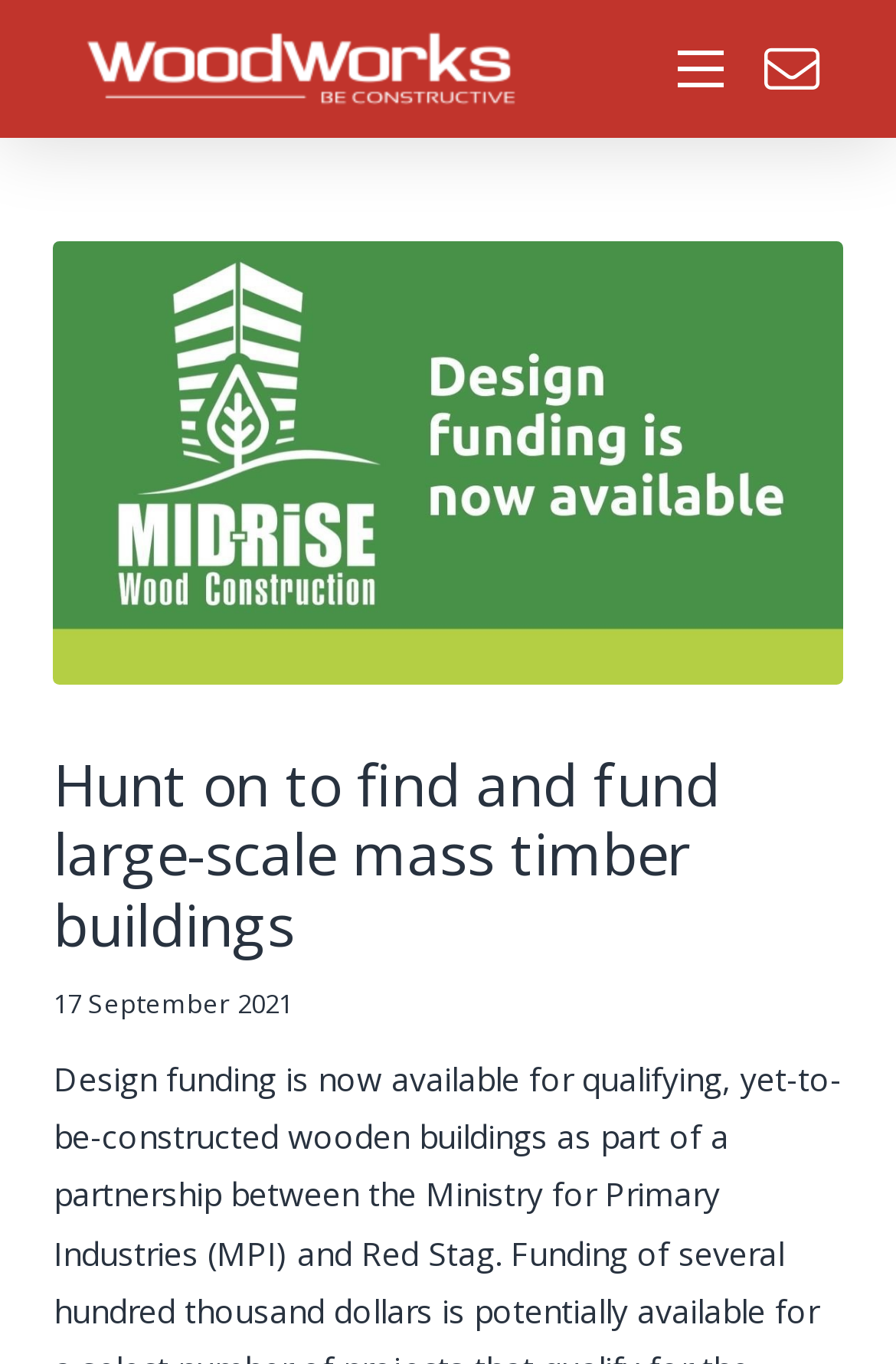Please use the details from the image to answer the following question comprehensively:
What is the purpose of the 'Toggle Off Canvas Content' button?

I inferred the purpose of the 'Toggle Off Canvas Content' button by analyzing its description and its location on the webpage. The button is likely used to toggle off canvas content, which is a common functionality in webpages.